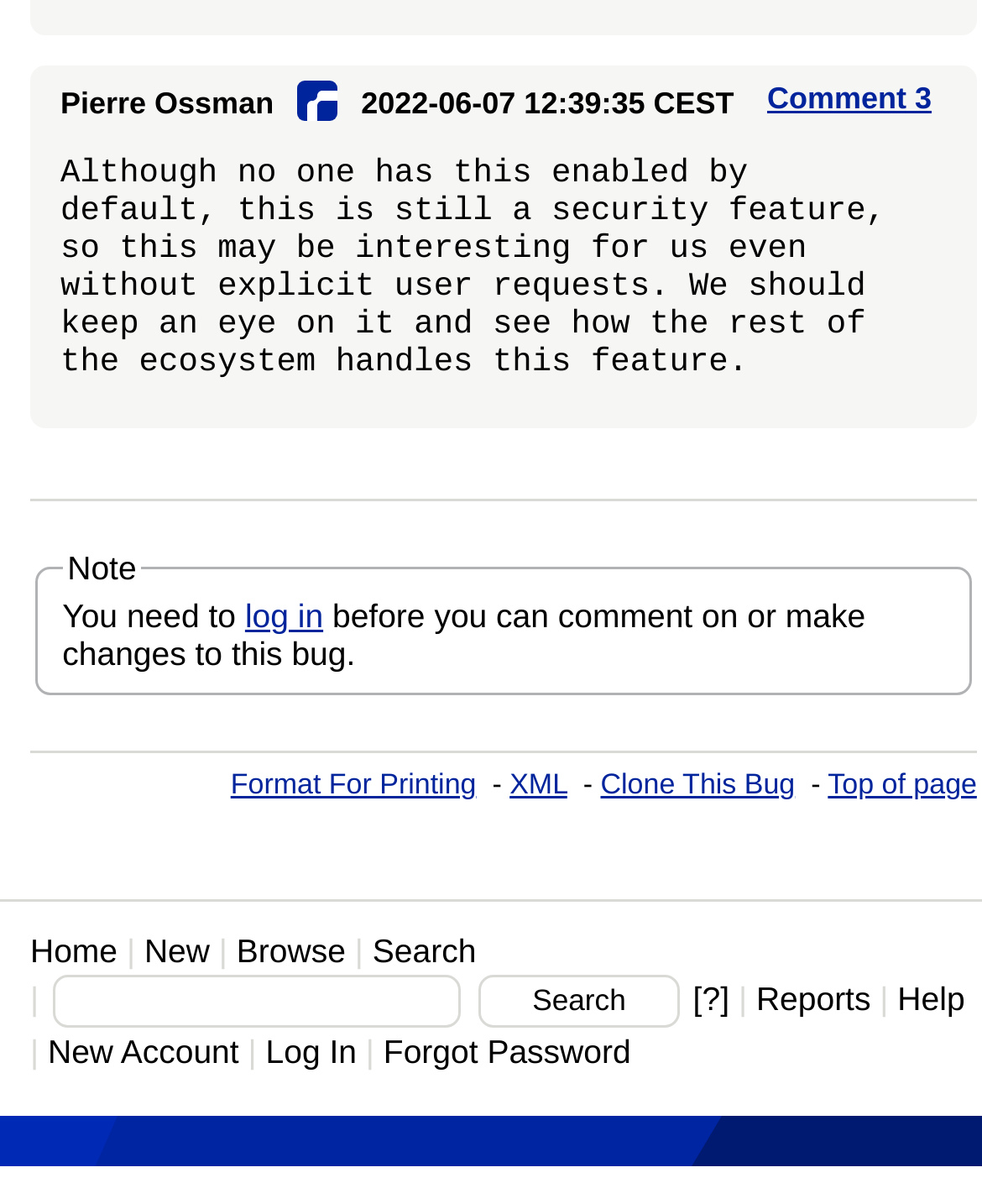Determine the bounding box for the UI element that matches this description: "New Account".

[0.049, 0.889, 0.243, 0.92]